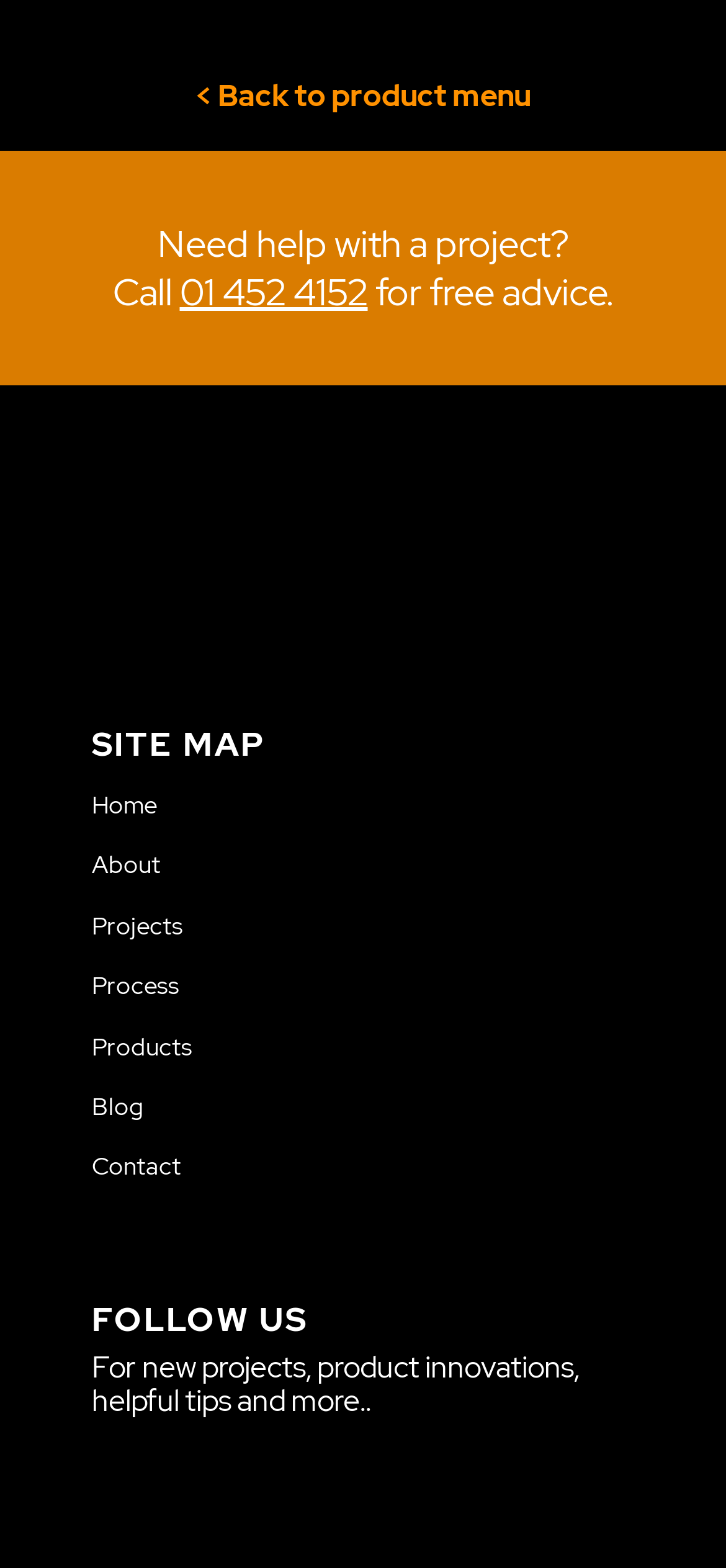Using the information in the image, could you please answer the following question in detail:
What is the purpose of the phone call?

I found the purpose of the phone call by looking at the text next to the phone number, which says 'for free advice'.